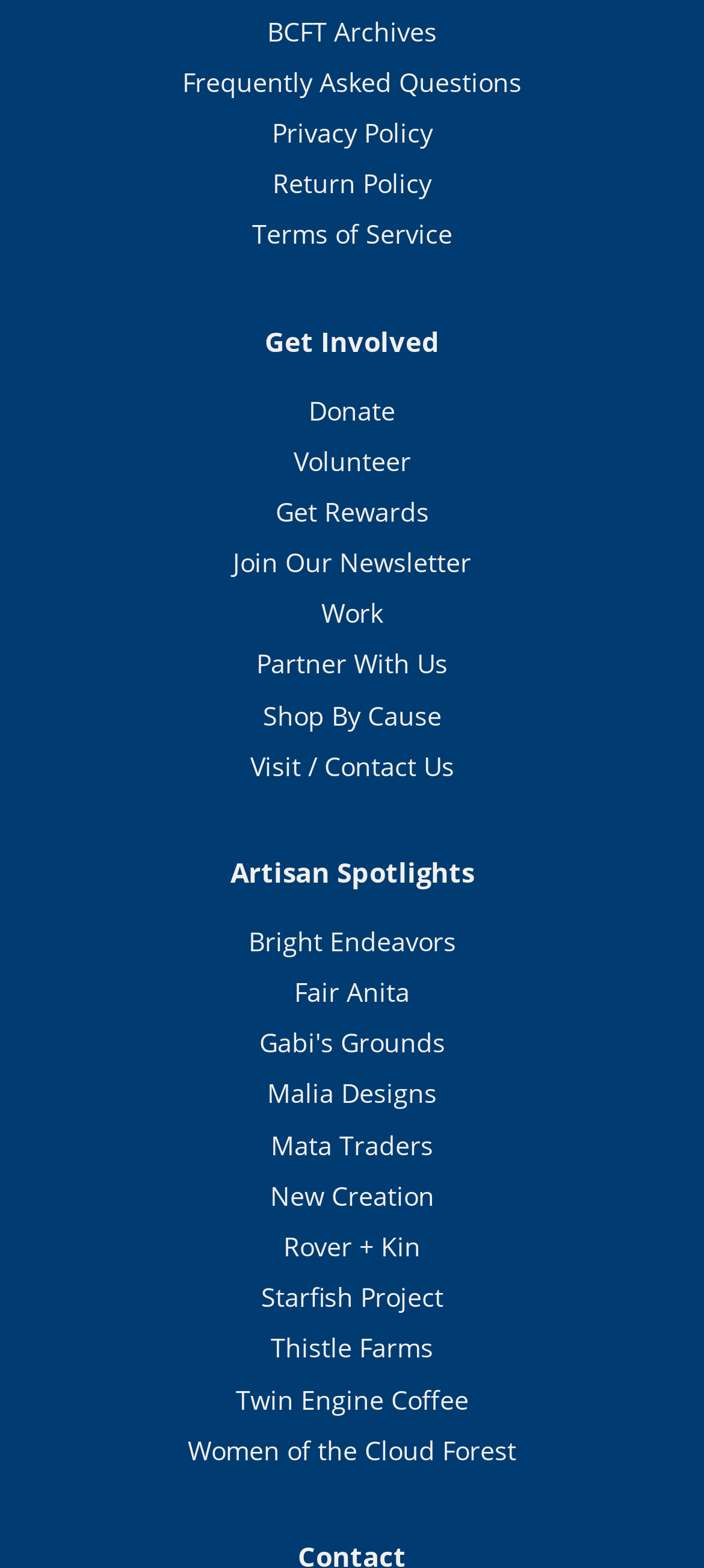Predict the bounding box coordinates for the UI element described as: "Visit / Contact Us". The coordinates should be four float numbers between 0 and 1, presented as [left, top, right, bottom].

[0.355, 0.478, 0.645, 0.499]